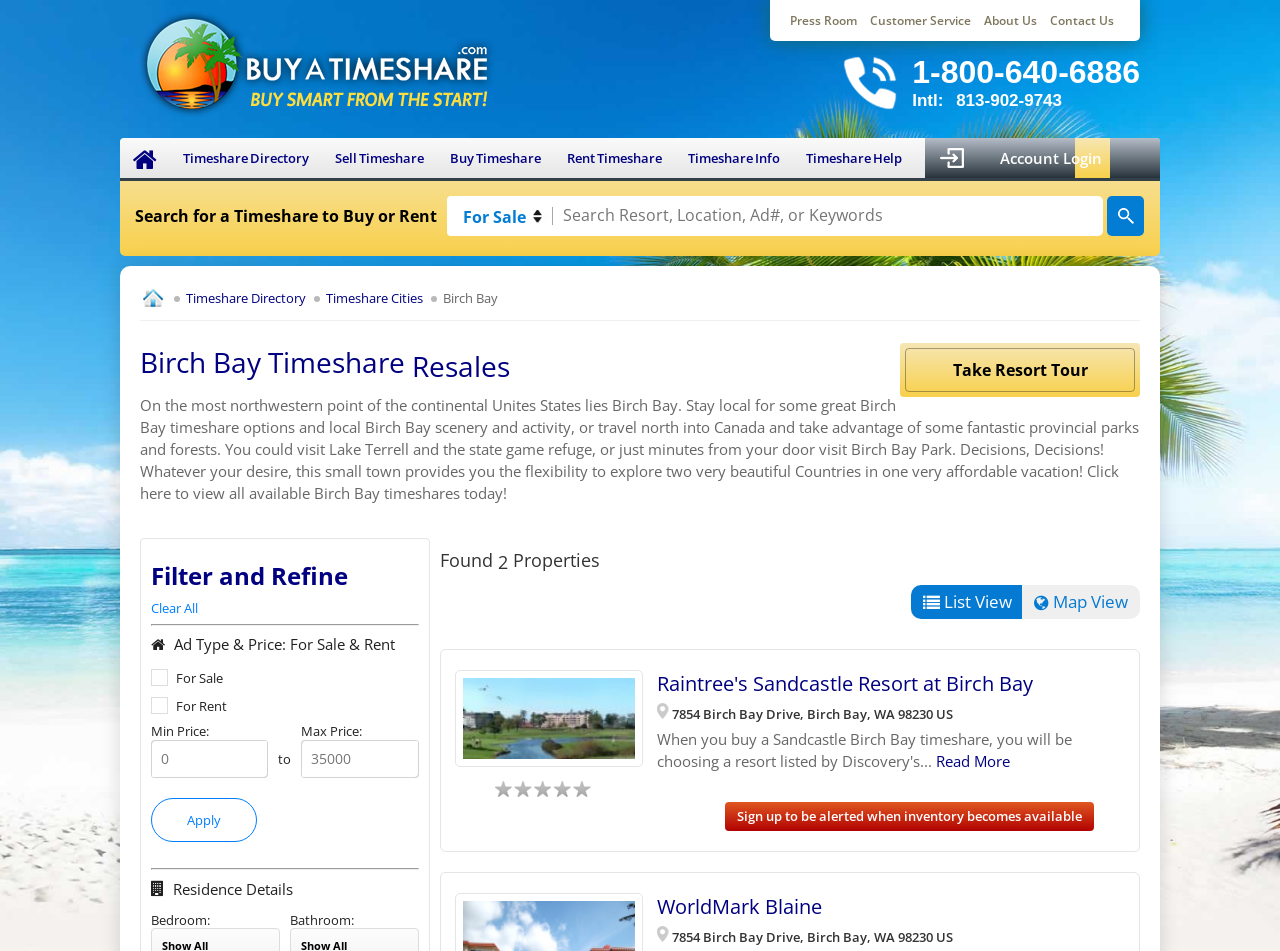What are the options to filter timeshares?
Could you answer the question with a detailed and thorough explanation?

The webpage provides filters to refine the search results, which include Ad Type & Price and Residence Details. These filters can be used to narrow down the search results based on specific criteria.